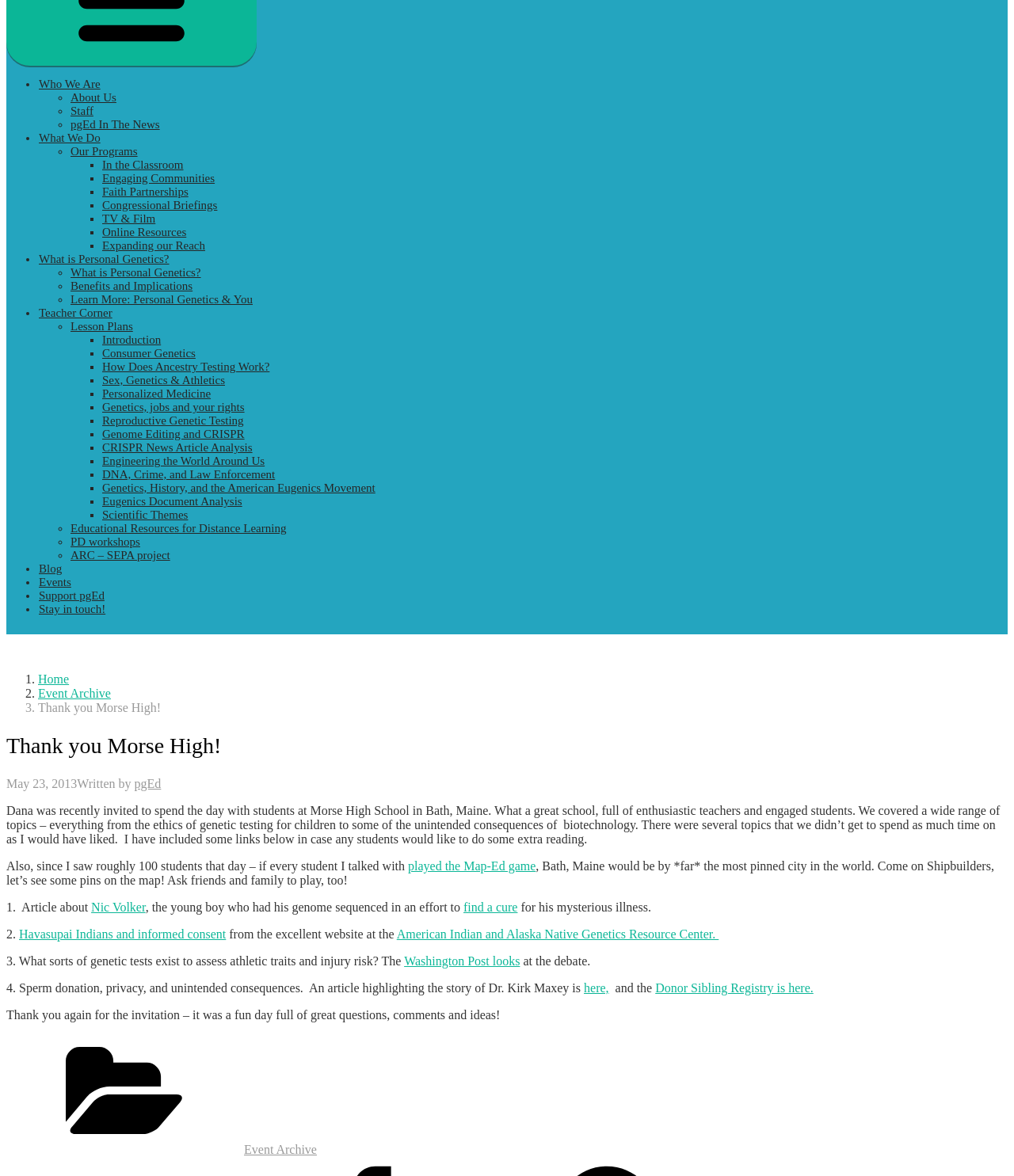Determine the bounding box coordinates of the element that should be clicked to execute the following command: "Click on 'Events'".

[0.038, 0.49, 0.07, 0.5]